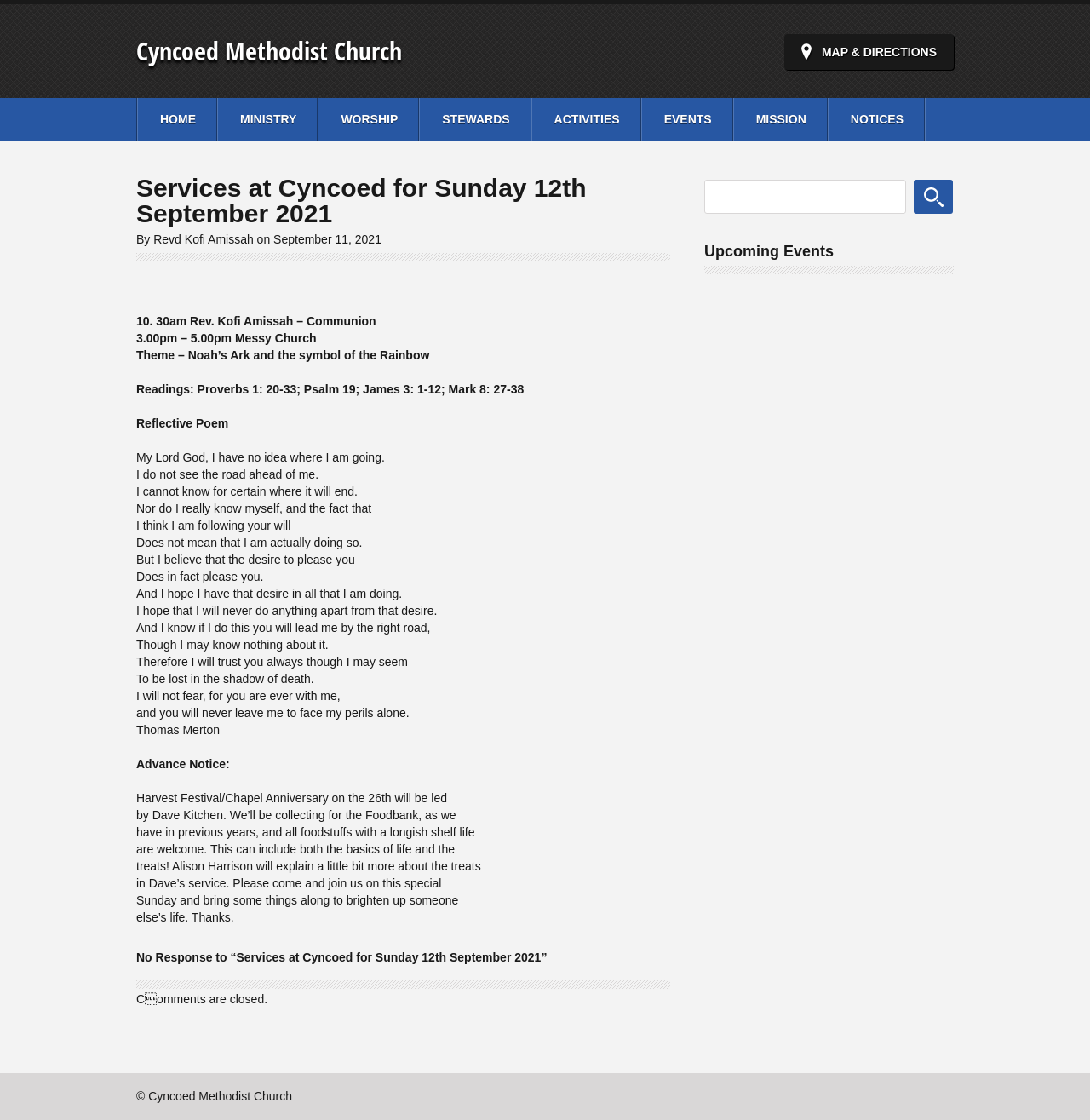What is the theme of the service on Sunday 12th September 2021?
Using the image provided, answer with just one word or phrase.

Noah’s Ark and the symbol of the Rainbow